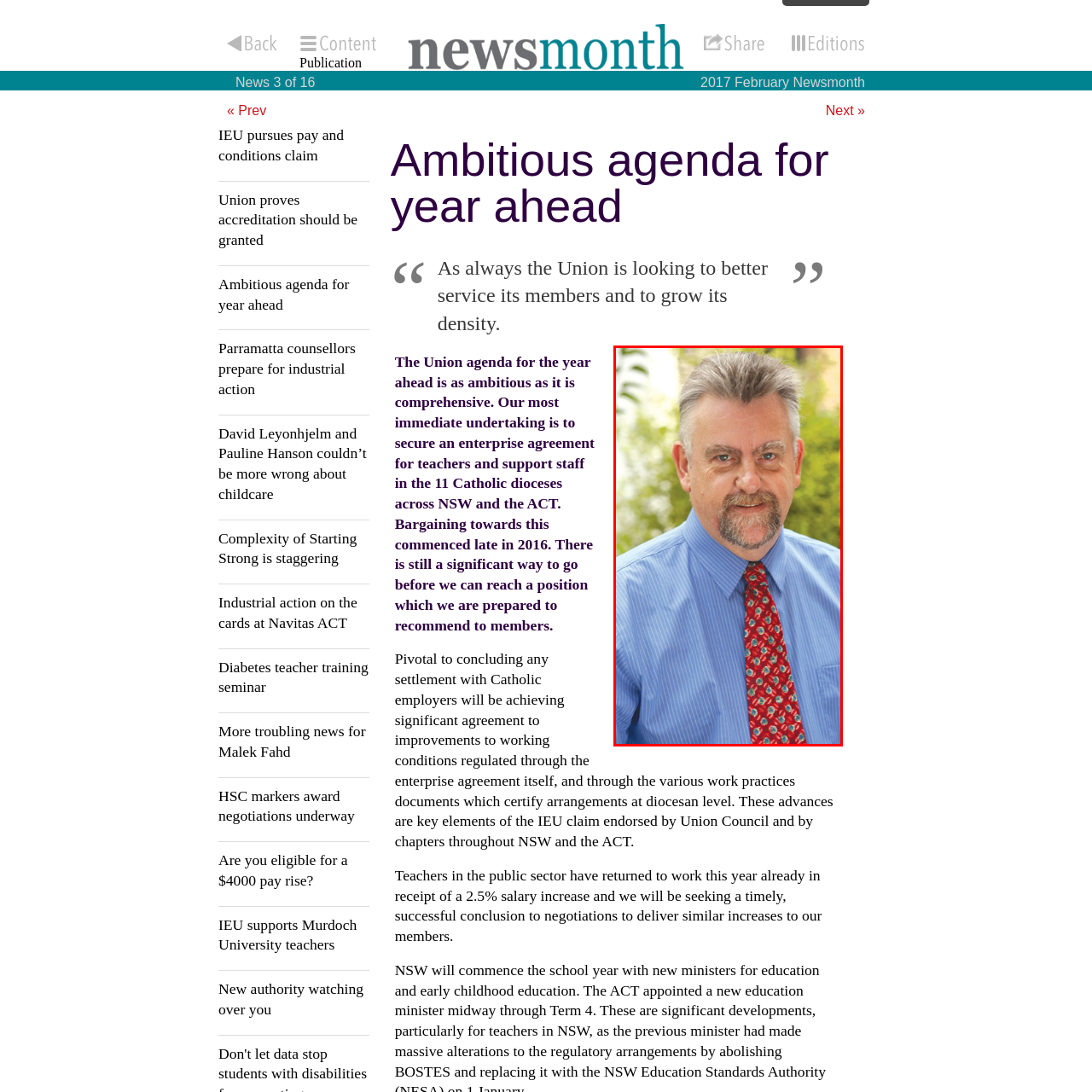Look at the image highlighted by the red boundary and answer the question with a succinct word or phrase:
What is the setting of the image?

Outdoor